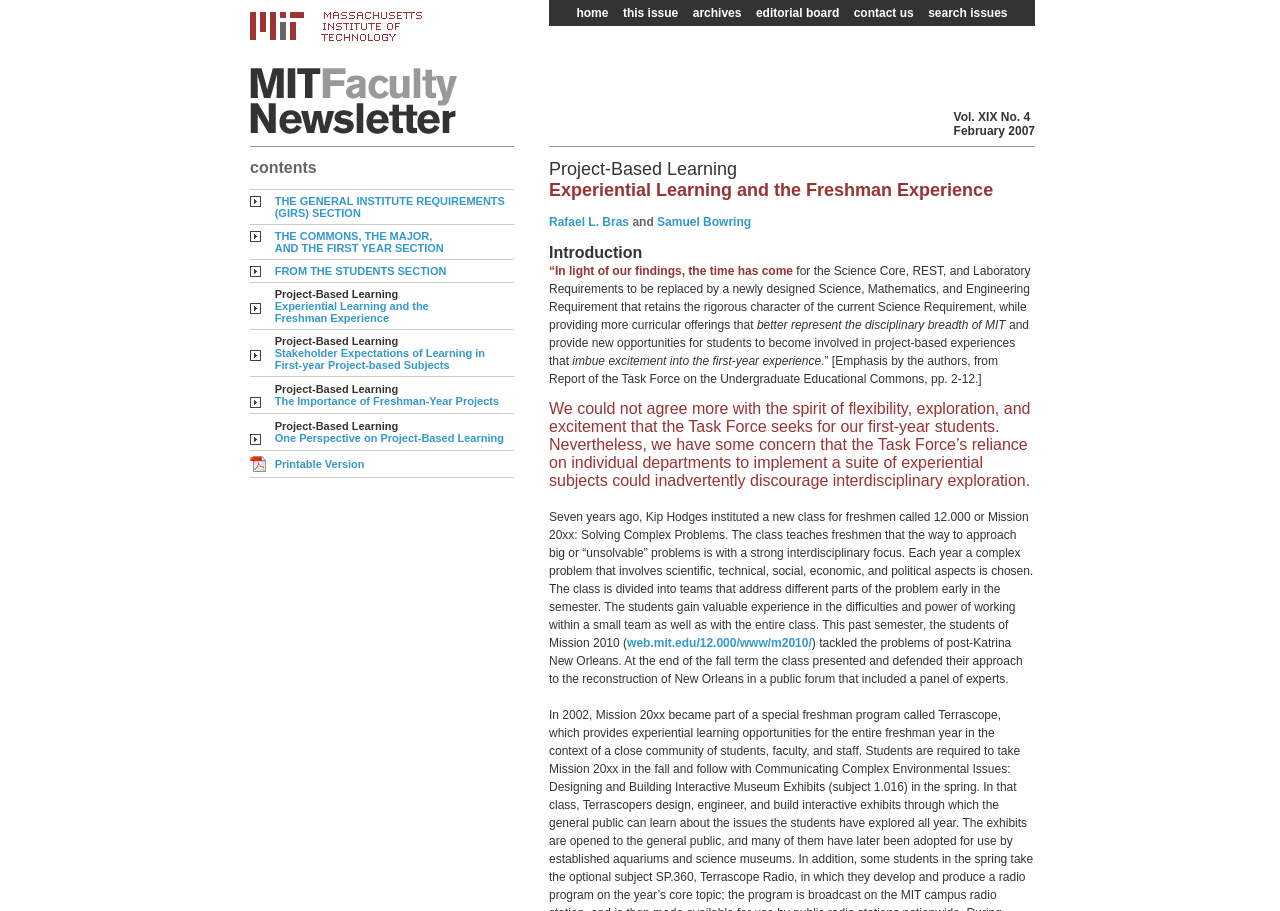Using the provided description editorial board, find the bounding box coordinates for the UI element. Provide the coordinates in (top-left x, top-left y, bottom-right x, bottom-right y) format, ensuring all values are between 0 and 1.

[0.587, 0.007, 0.66, 0.022]